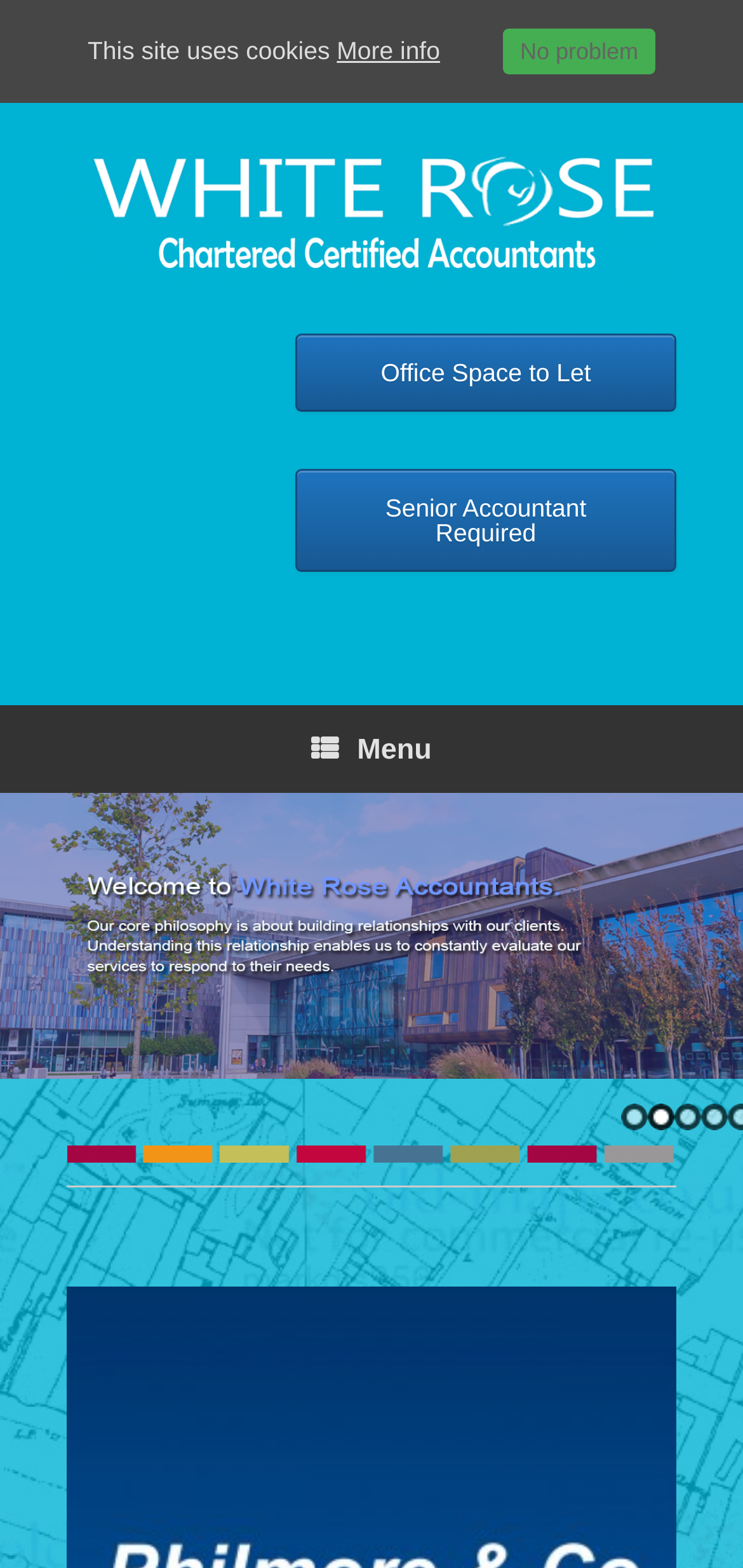Could you locate the bounding box coordinates for the section that should be clicked to accomplish this task: "View page 2".

[0.872, 0.704, 0.908, 0.721]